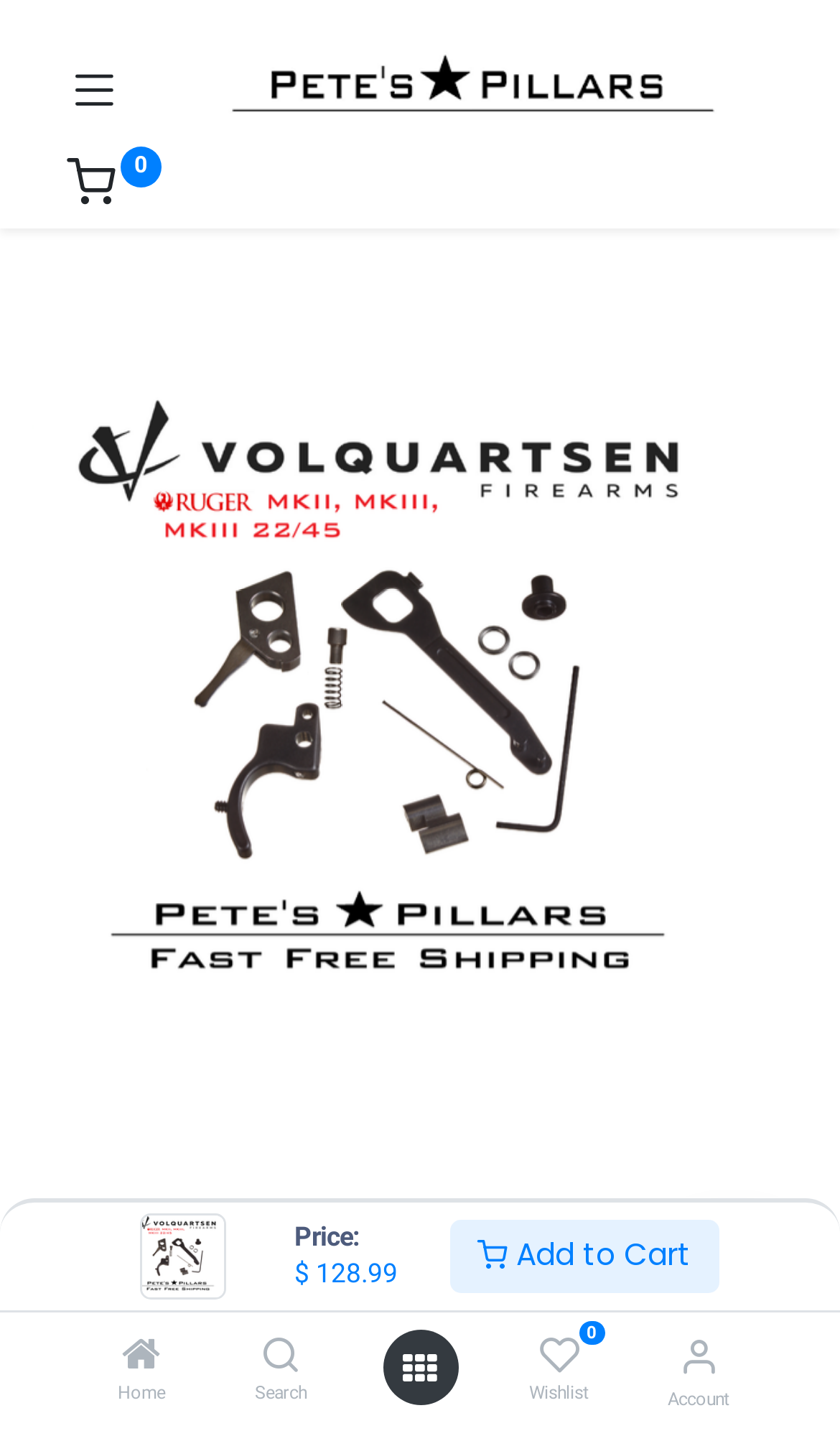Determine the bounding box coordinates of the clickable area required to perform the following instruction: "Search for products". The coordinates should be represented as four float numbers between 0 and 1: [left, top, right, bottom].

[0.31, 0.937, 0.358, 0.961]